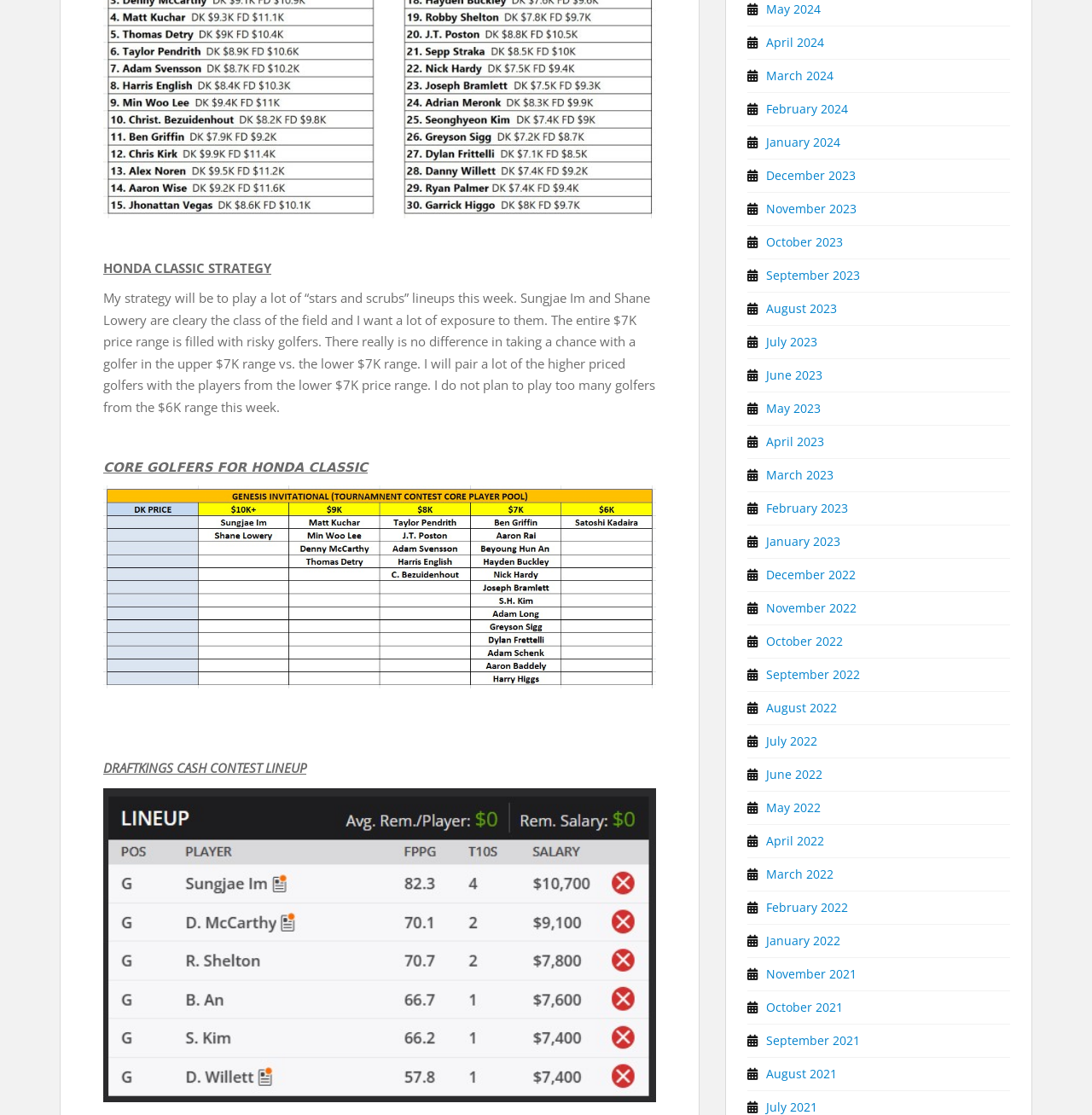How many months are listed?
Look at the screenshot and respond with a single word or phrase.

24